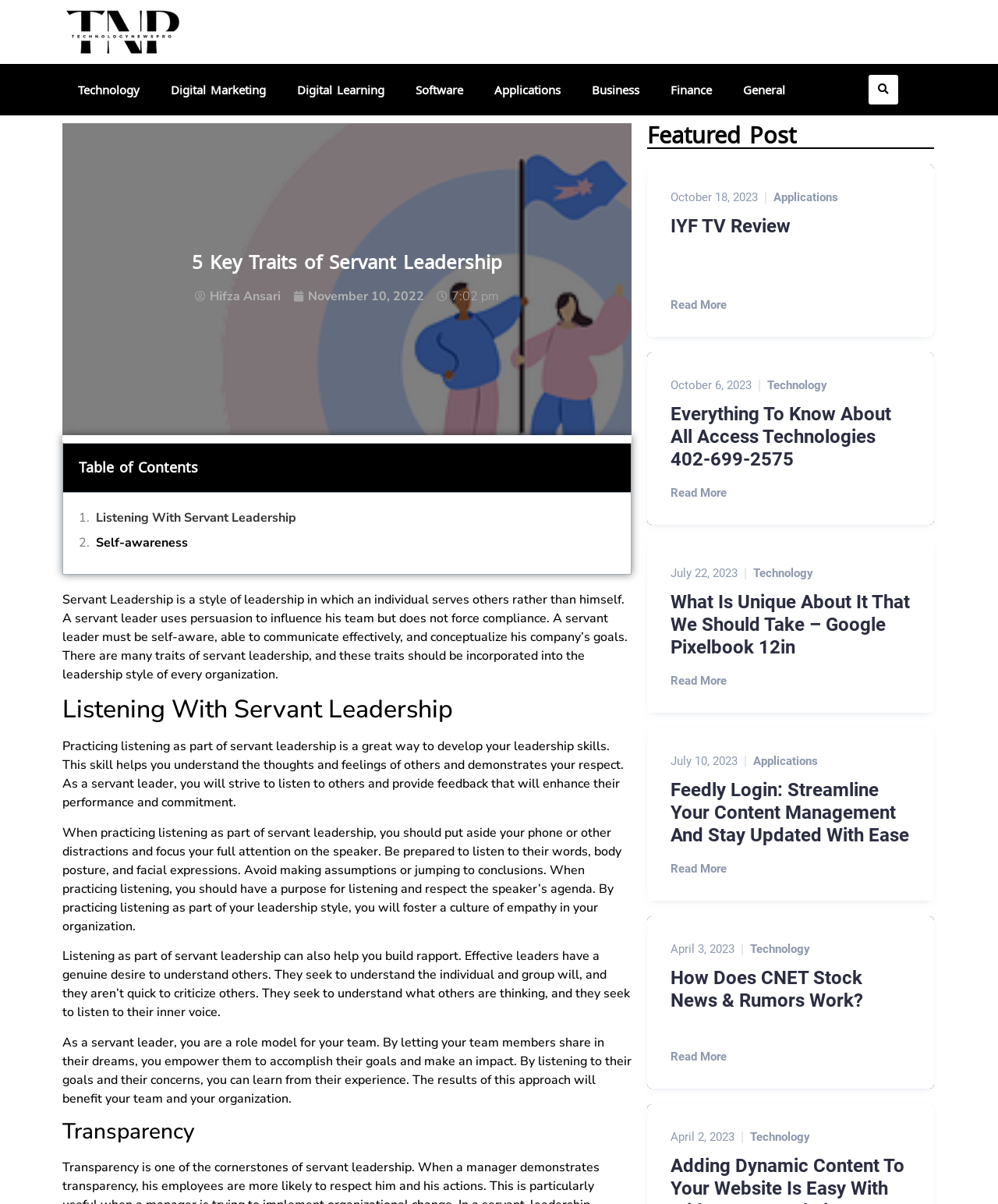What is the date of the article 'Everything To Know About All Access Technologies 402-699-2575'? Examine the screenshot and reply using just one word or a brief phrase.

October 6, 2023